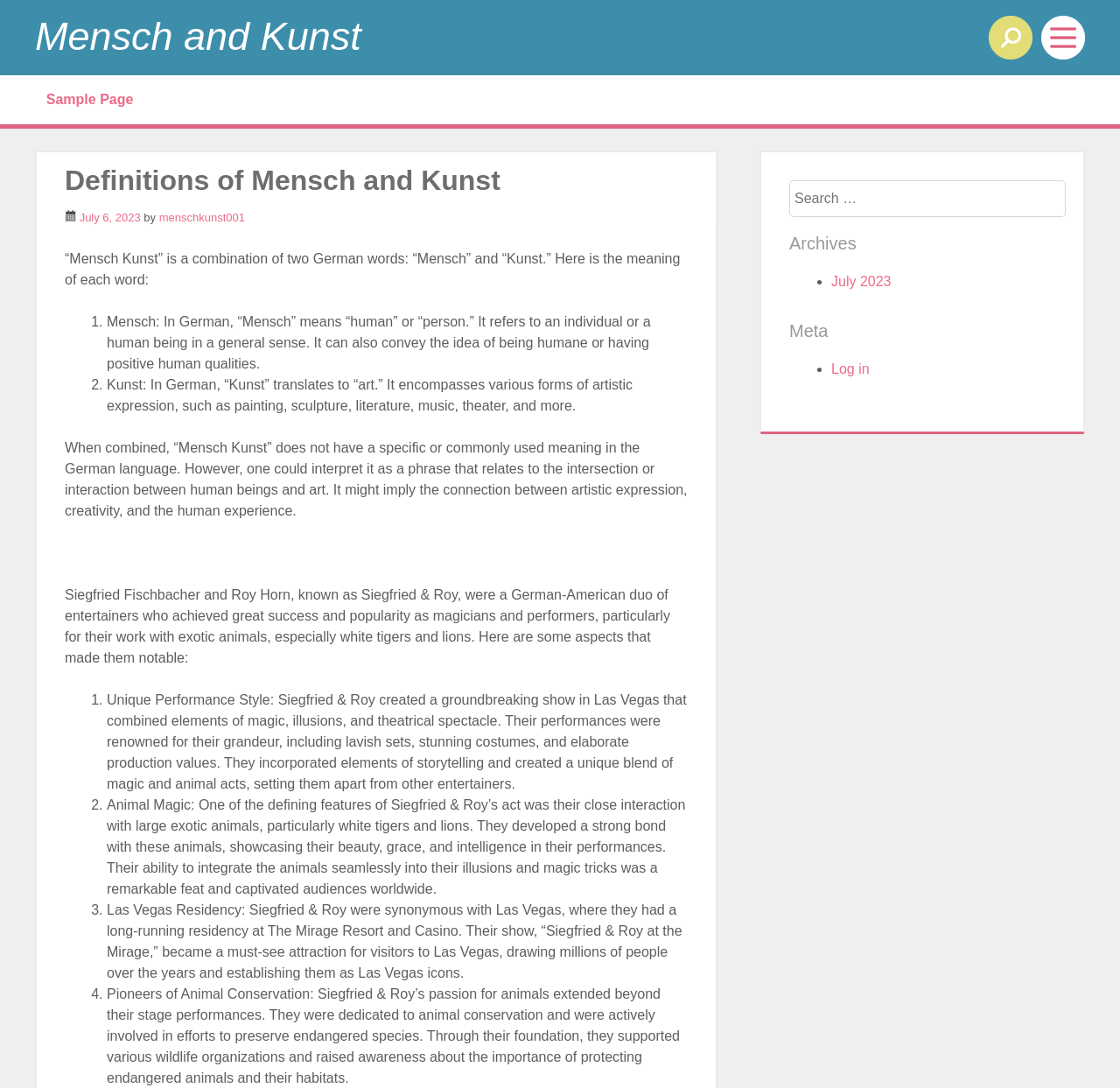Please locate the bounding box coordinates of the element that should be clicked to achieve the given instruction: "Search for something".

[0.705, 0.165, 0.952, 0.199]